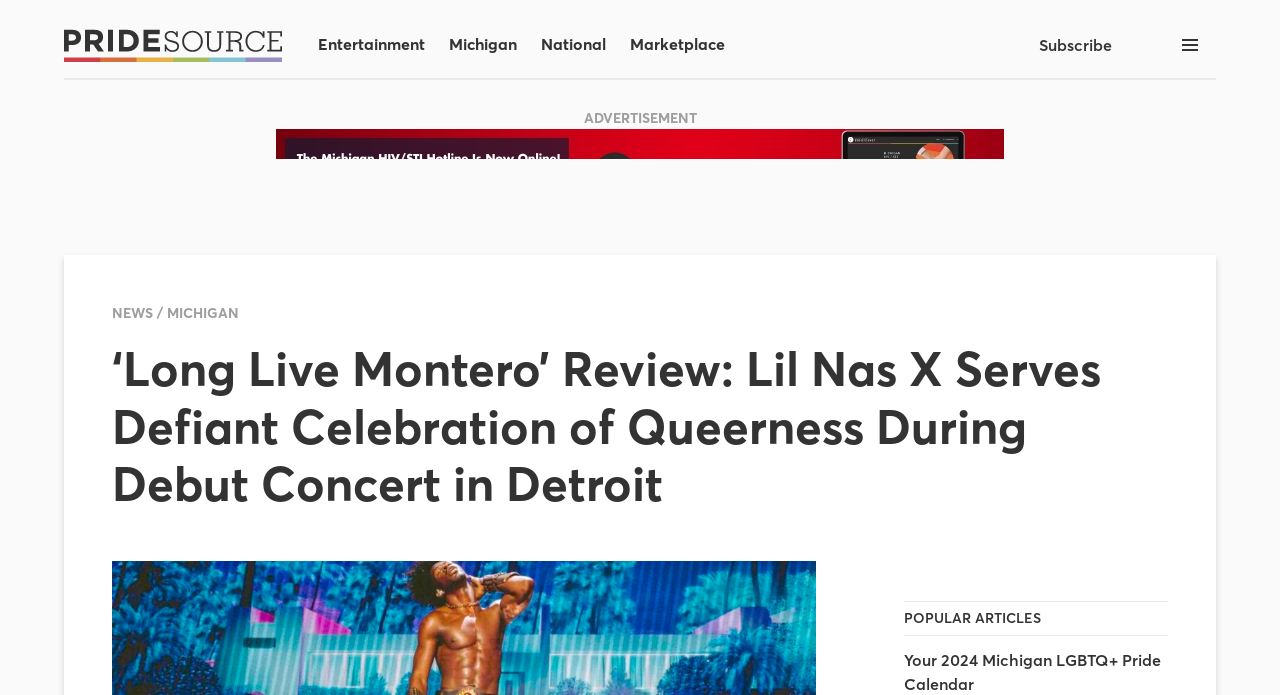Given the element description: "Michigan", predict the bounding box coordinates of the UI element it refers to, using four float numbers between 0 and 1, i.e., [left, top, right, bottom].

[0.351, 0.046, 0.404, 0.083]